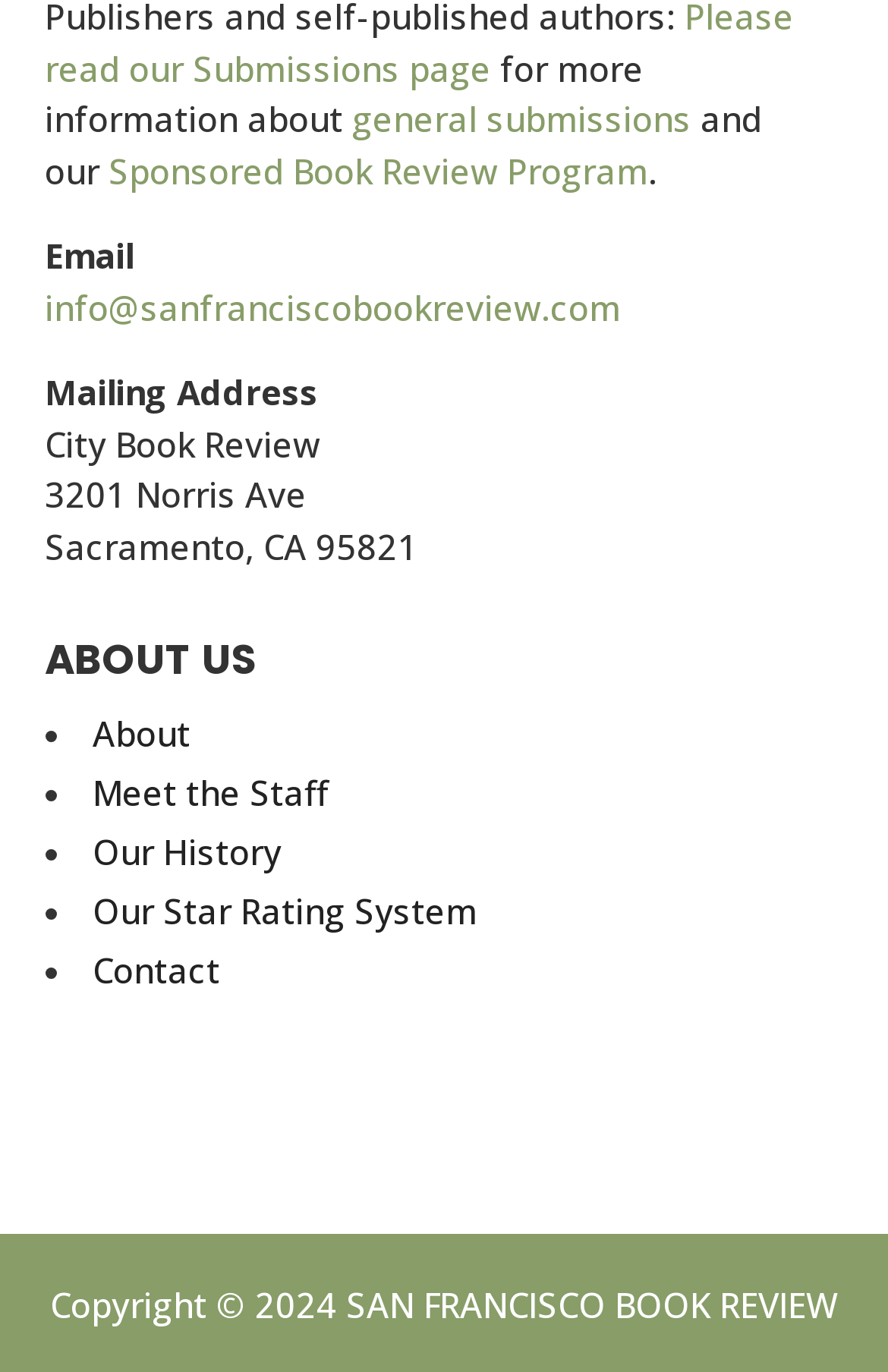Predict the bounding box of the UI element based on the description: "Yoshikuni Ono / Yuya Endo". The coordinates should be four float numbers between 0 and 1, formatted as [left, top, right, bottom].

None